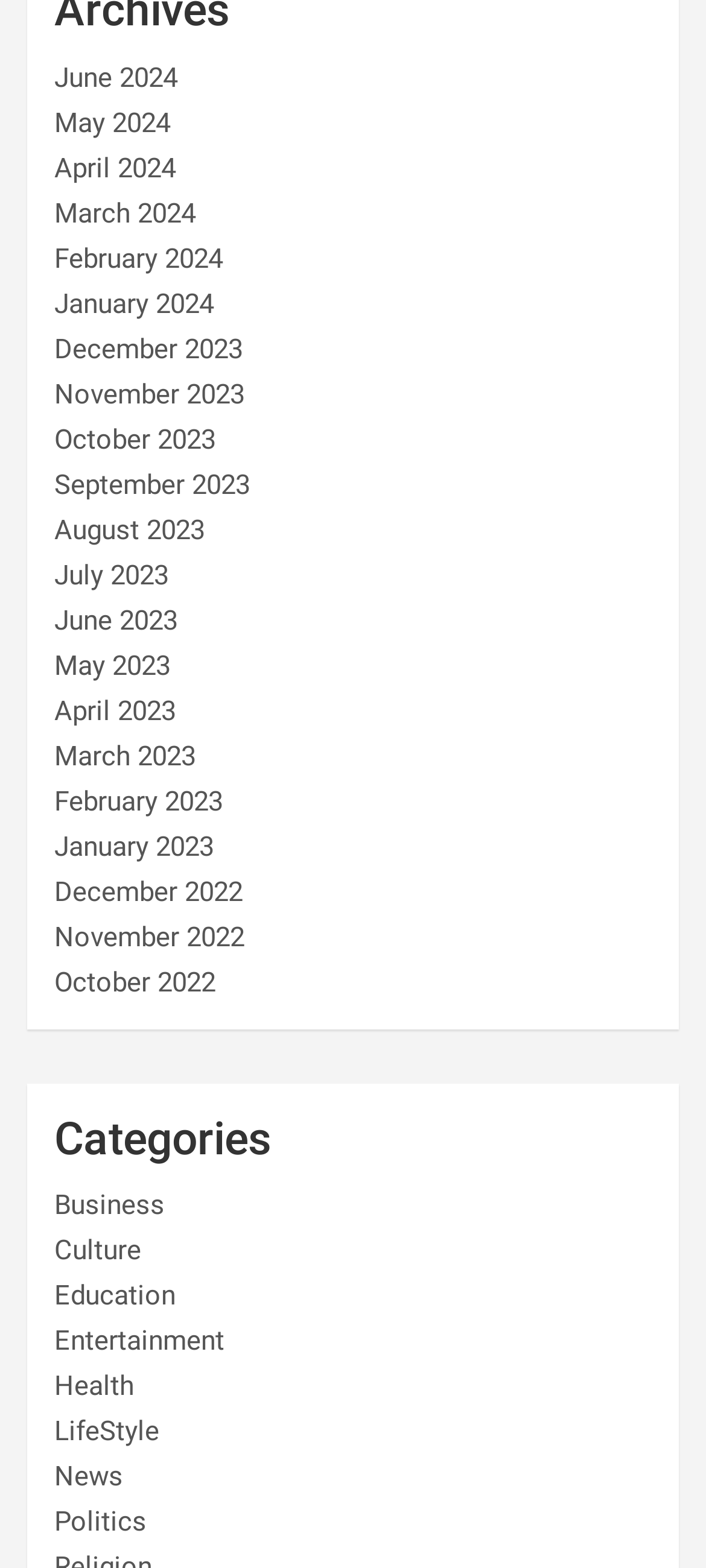Locate the bounding box of the user interface element based on this description: "March 2024".

[0.077, 0.126, 0.277, 0.146]